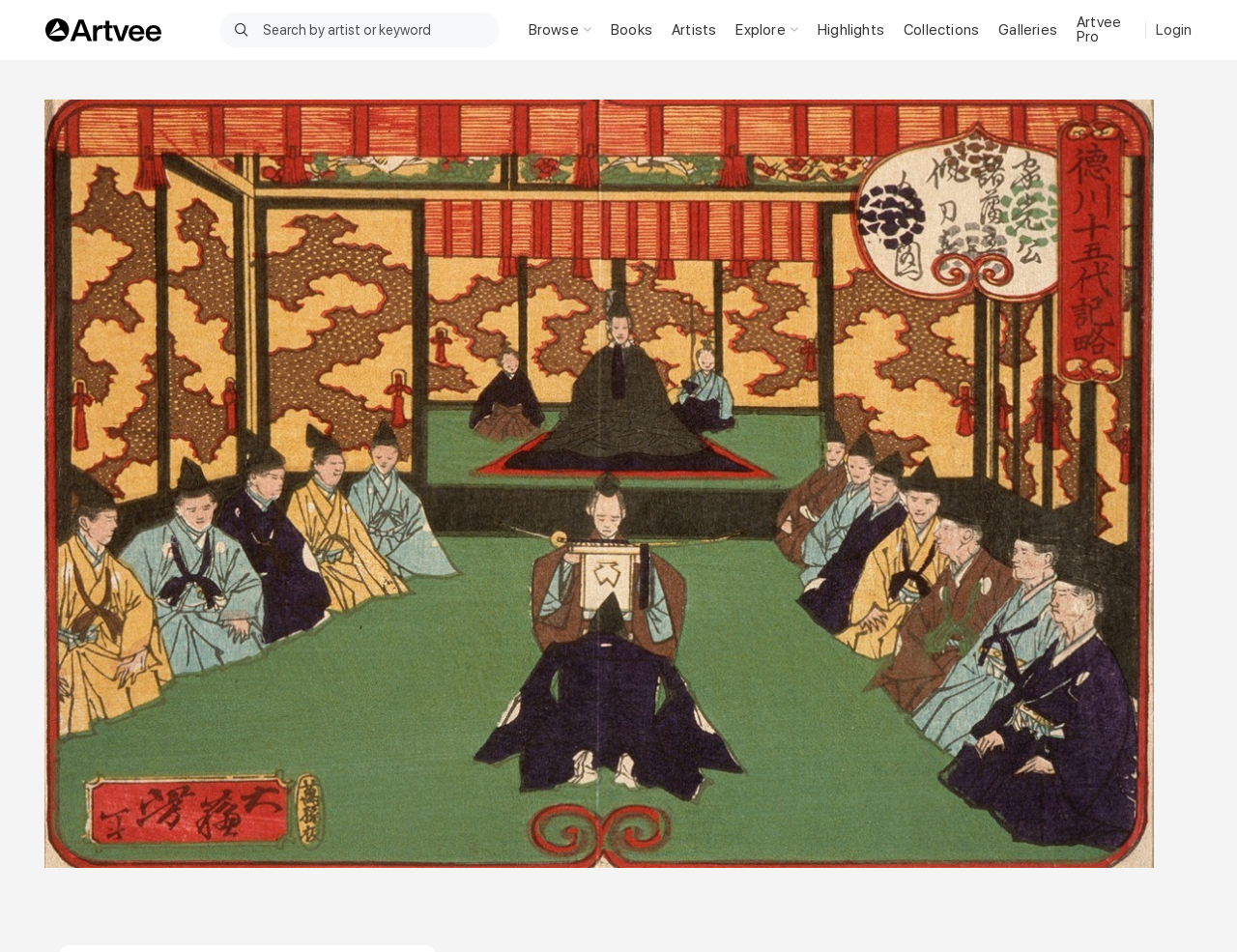Pinpoint the bounding box coordinates of the clickable area necessary to execute the following instruction: "View artworks by topic Abstract". The coordinates should be given as four float numbers between 0 and 1, namely [left, top, right, bottom].

[0.213, 0.086, 0.341, 0.131]